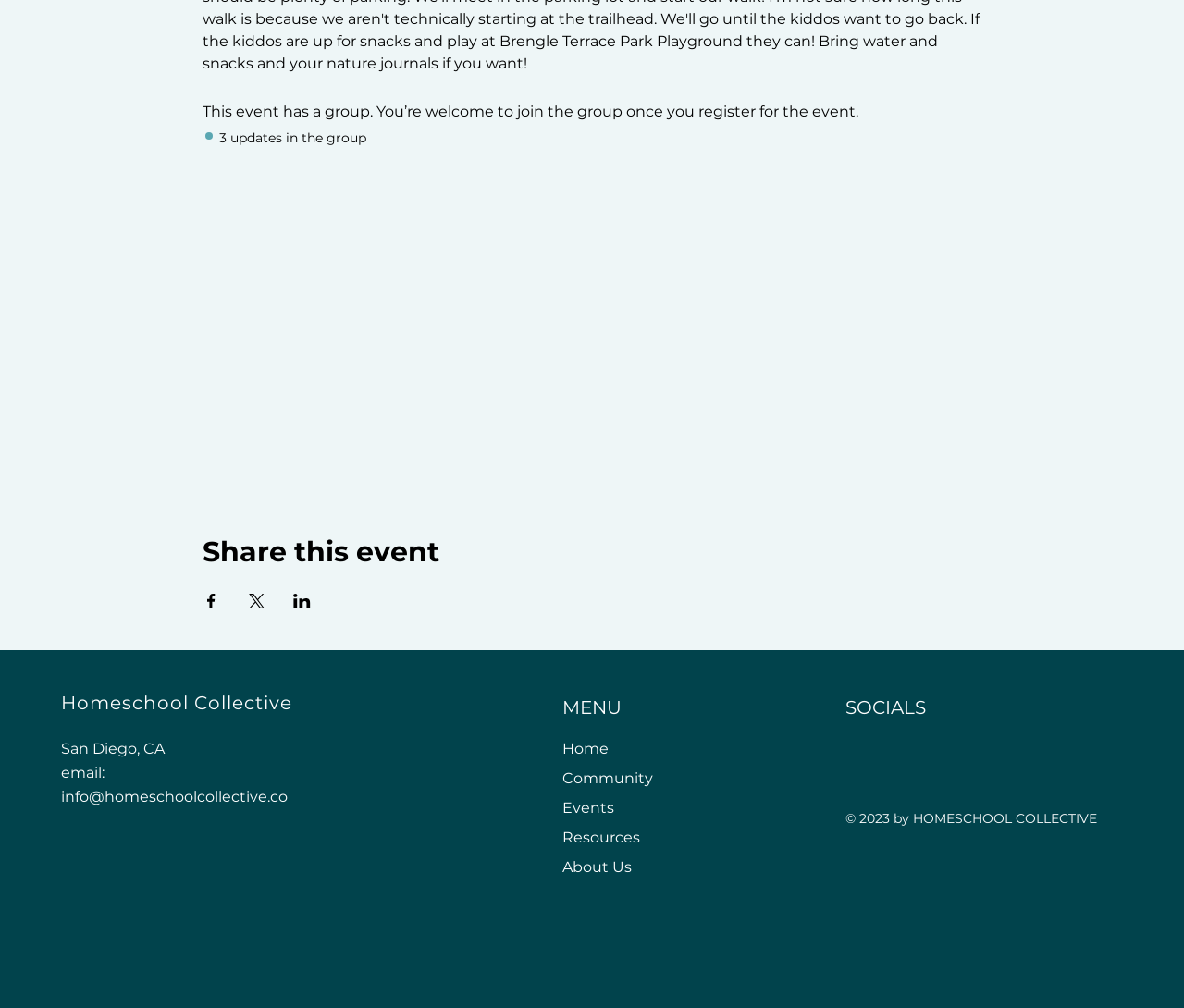Please find the bounding box for the UI element described by: "Homeschool Collective".

[0.052, 0.687, 0.247, 0.709]